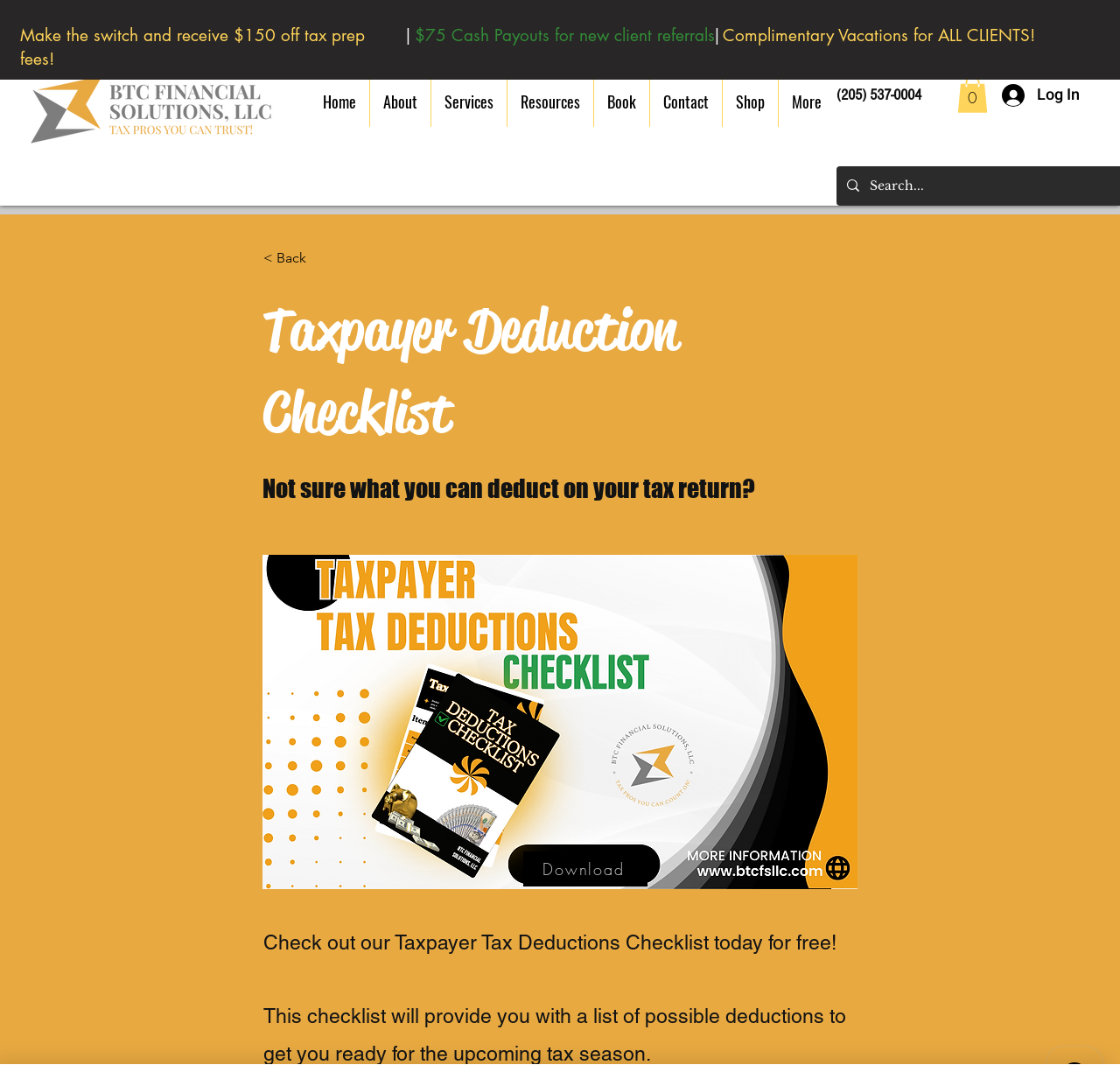Find the bounding box coordinates for the element that must be clicked to complete the instruction: "View the About page". The coordinates should be four float numbers between 0 and 1, indicated as [left, top, right, bottom].

[0.33, 0.071, 0.384, 0.119]